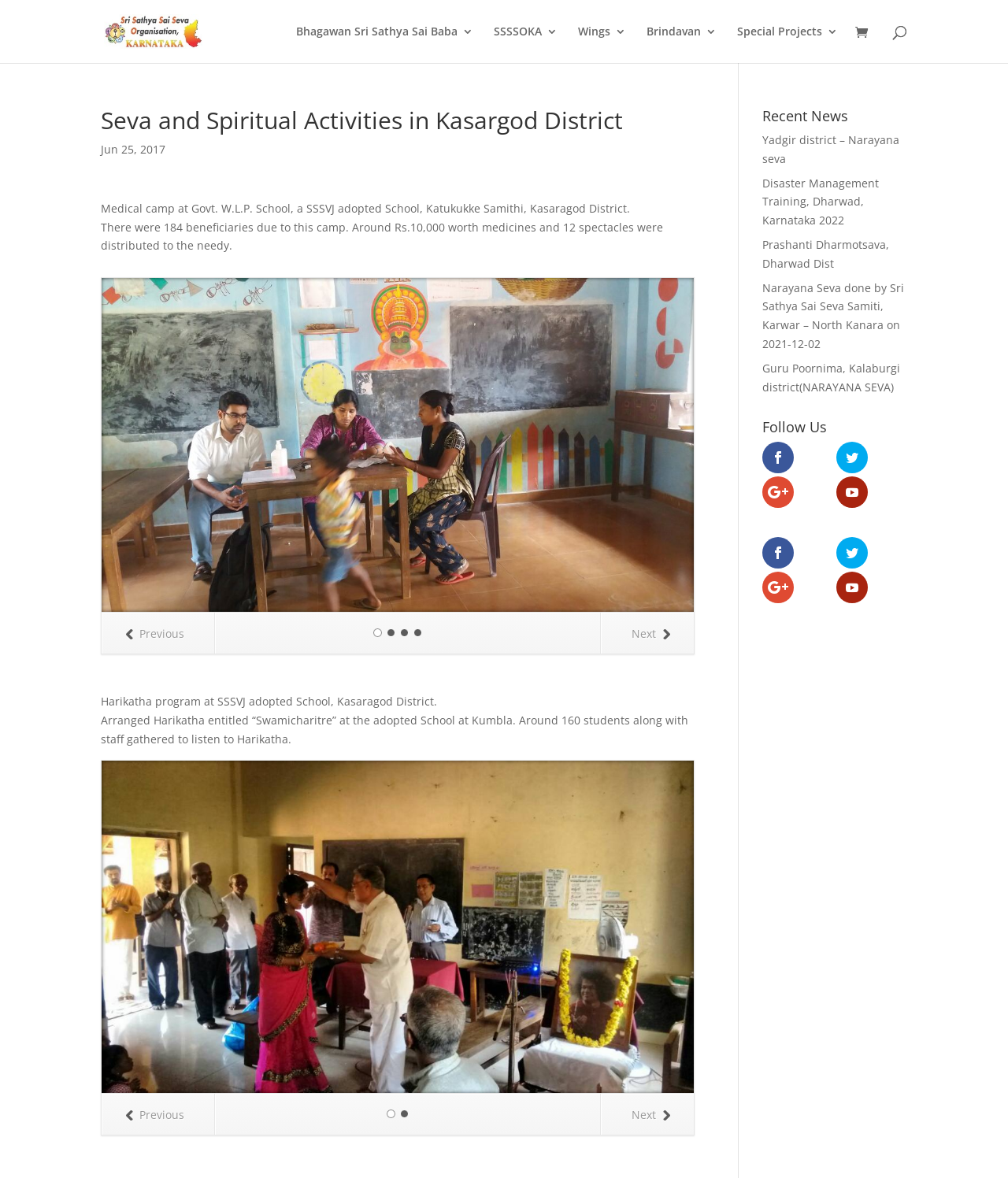Provide a short answer to the following question with just one word or phrase: What is the name of the district where the medical camp was held?

Kasaragod District